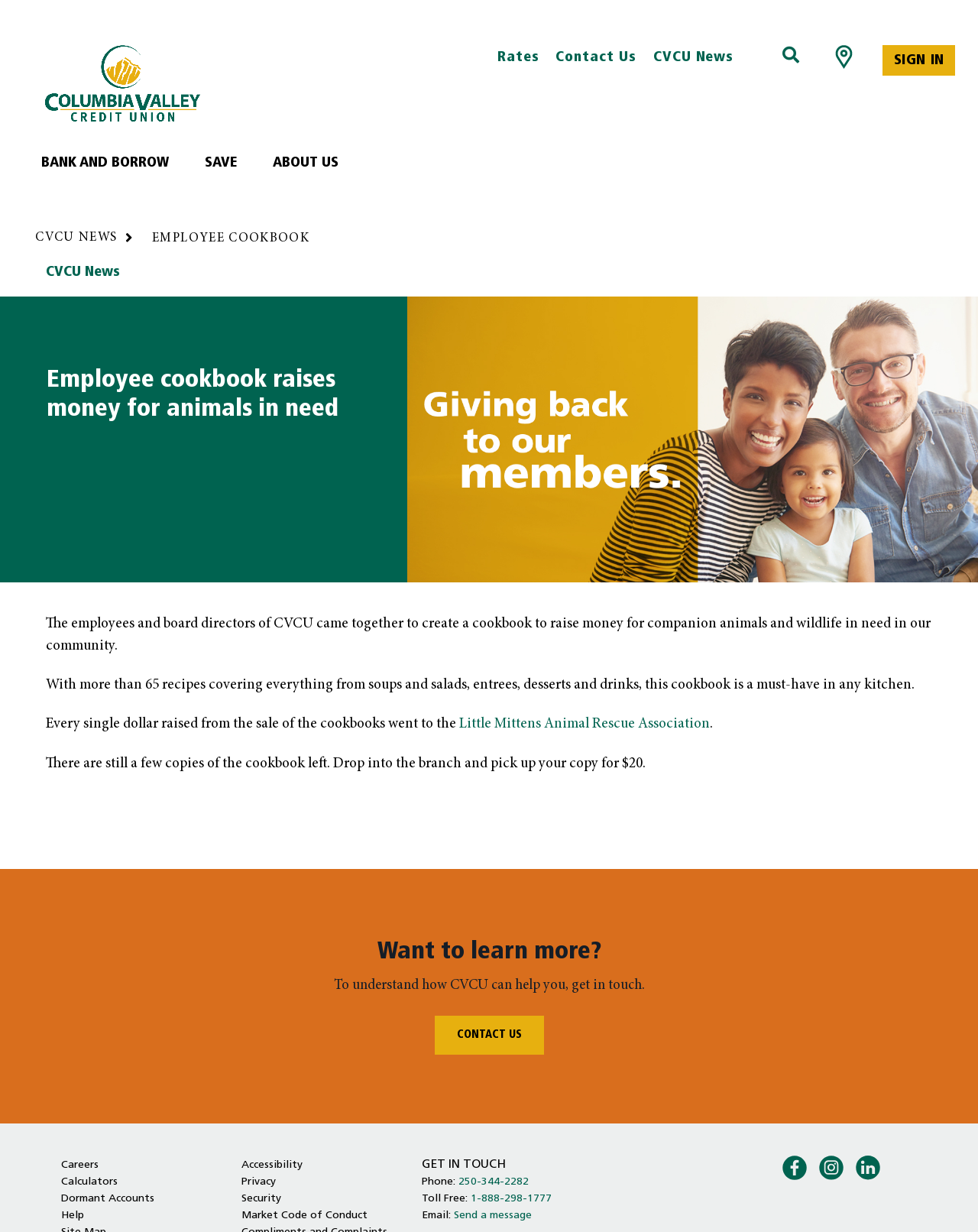Find the bounding box of the web element that fits this description: "Market Code of Conduct".

[0.247, 0.982, 0.376, 0.991]